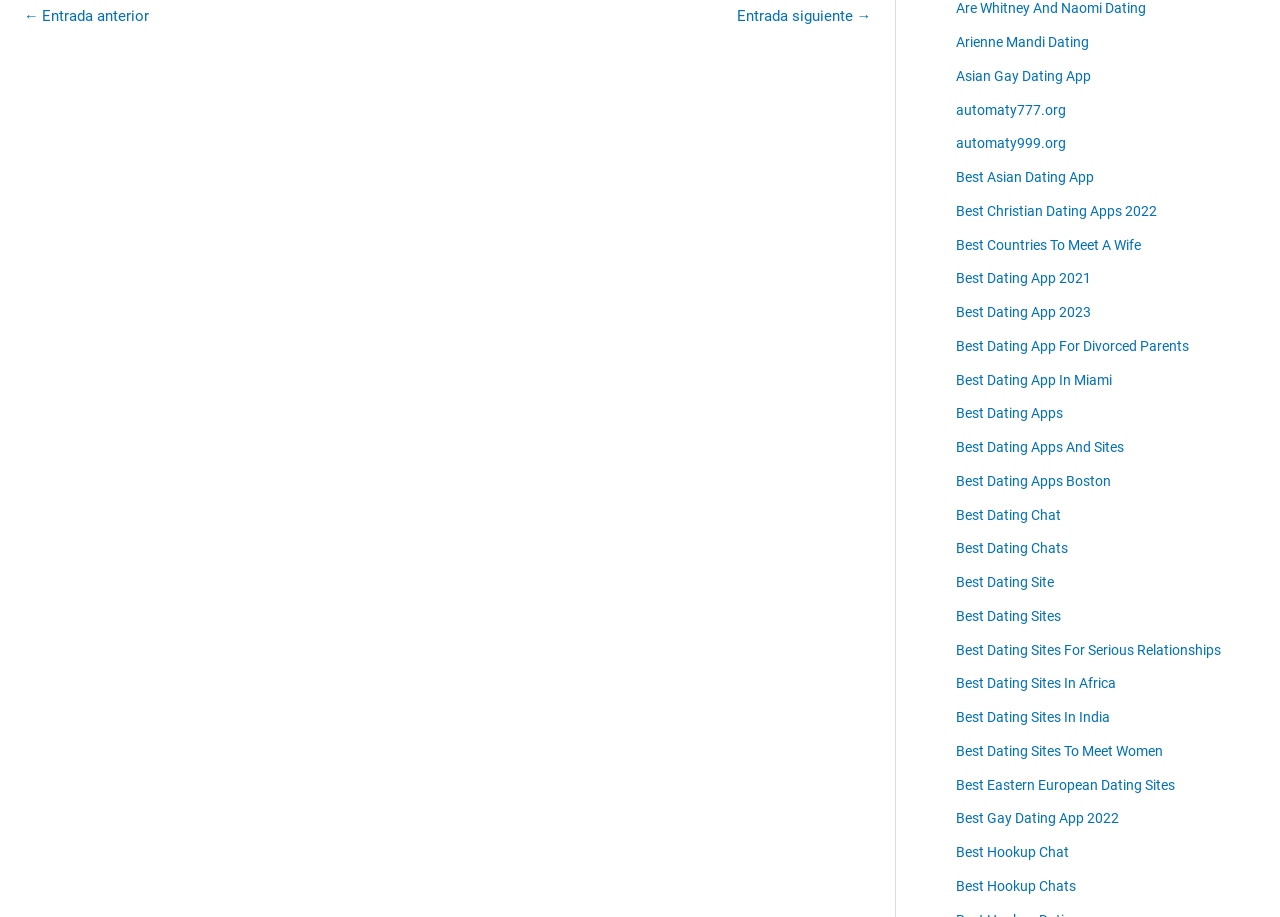Please identify the bounding box coordinates of the element that needs to be clicked to perform the following instruction: "go to next entry".

[0.548, 0.001, 0.698, 0.042]